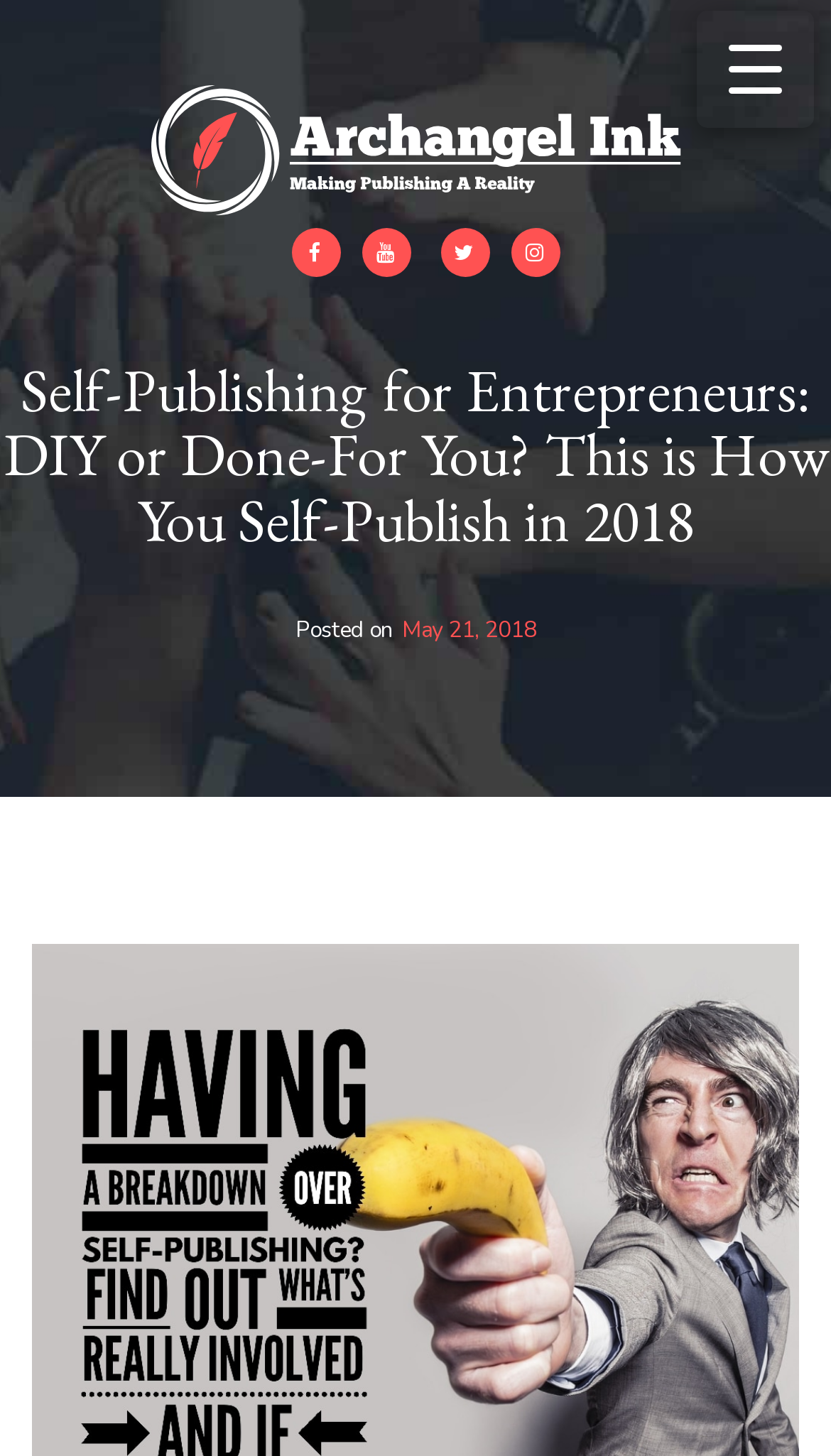Is the webpage about self-publishing?
Please use the image to provide a one-word or short phrase answer.

Yes